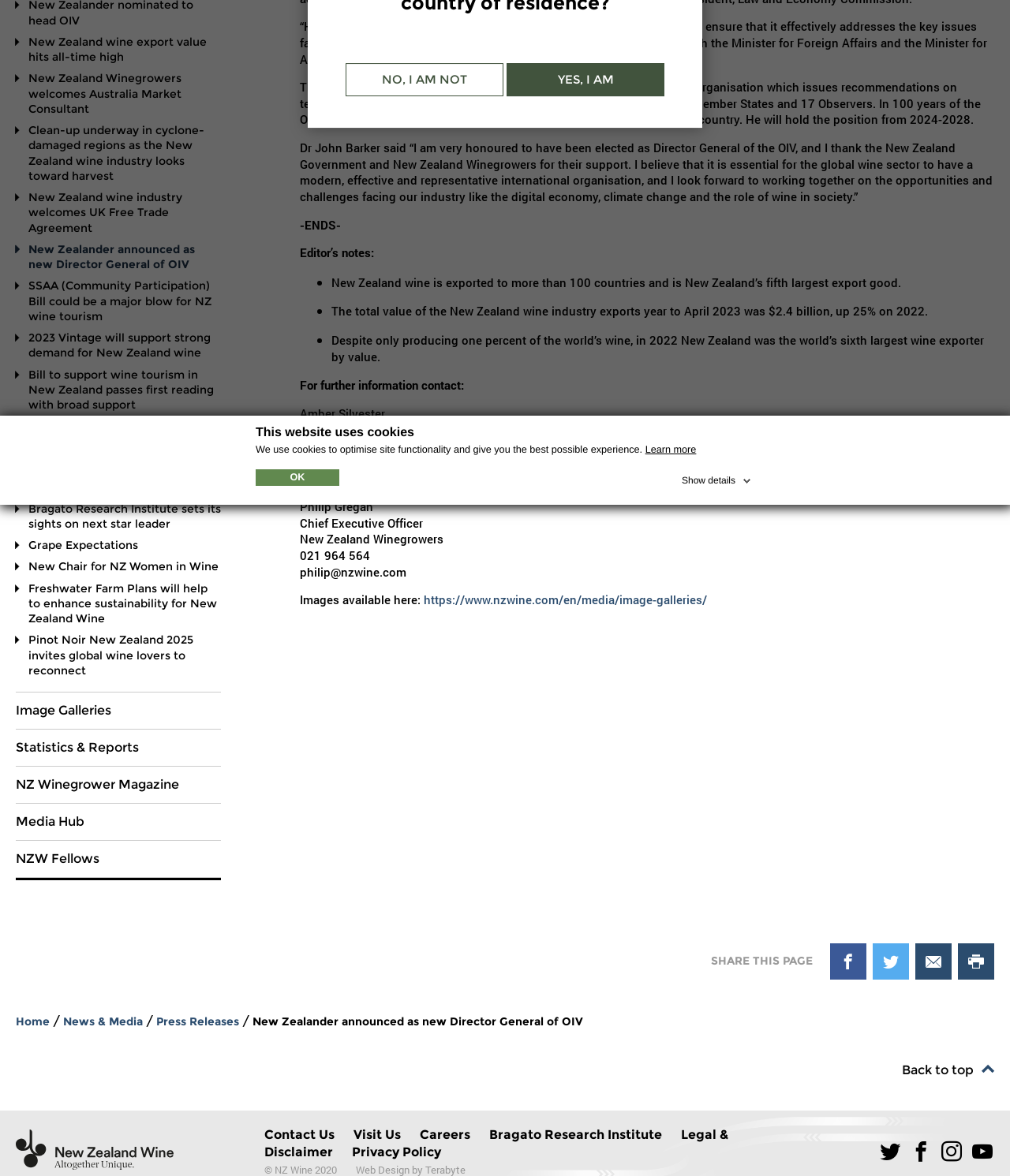Given the description: "Follow us on Facebook", determine the bounding box coordinates of the UI element. The coordinates should be formatted as four float numbers between 0 and 1, [left, top, right, bottom].

[0.9, 0.969, 0.923, 0.989]